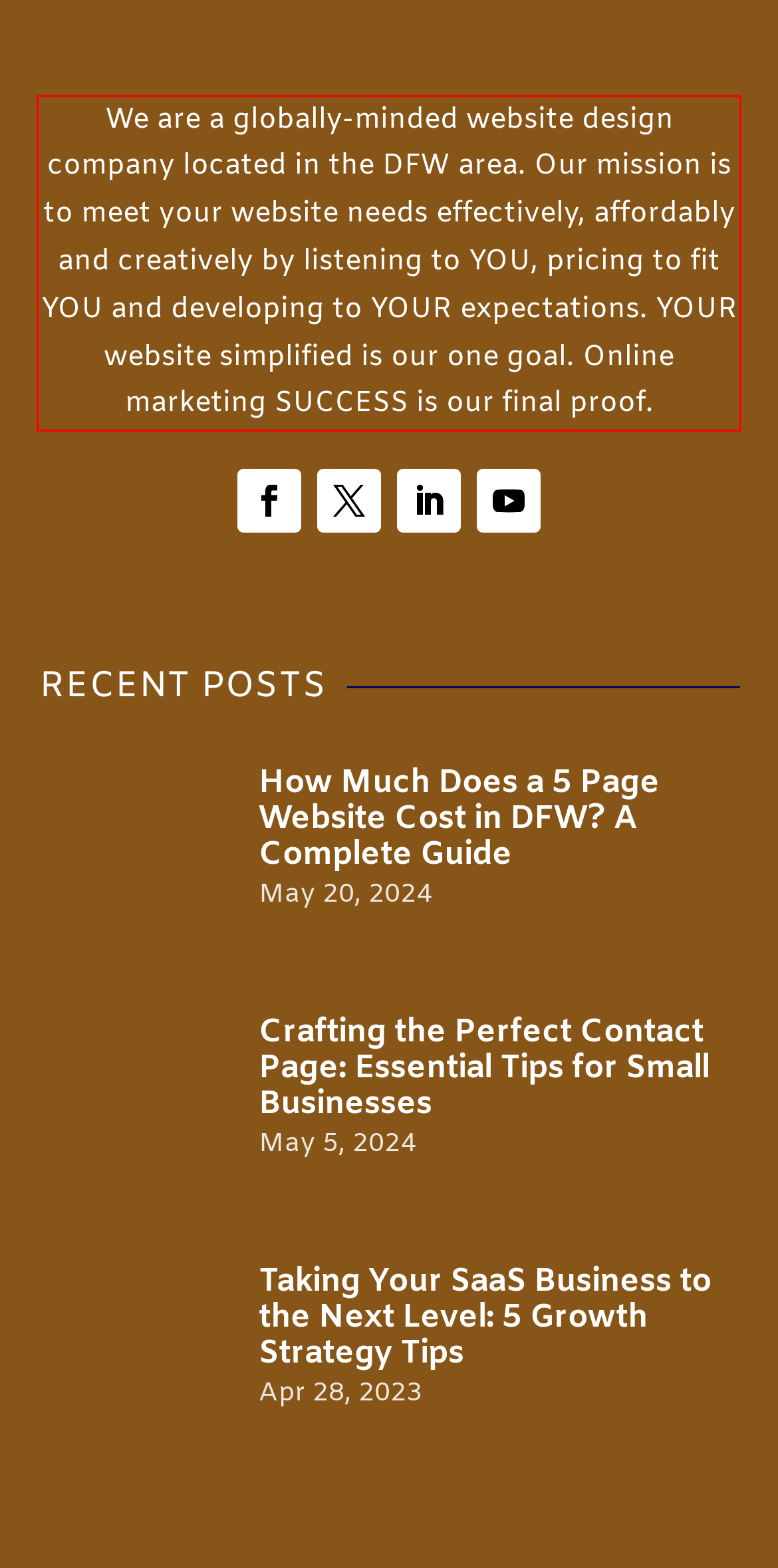Examine the webpage screenshot and use OCR to obtain the text inside the red bounding box.

We are a globally-minded website design company located in the DFW area. Our mission is to meet your website needs effectively, affordably and creatively by listening to YOU, pricing to fit YOU and developing to YOUR expectations. YOUR website simplified is our one goal. Online marketing SUCCESS is our final proof.